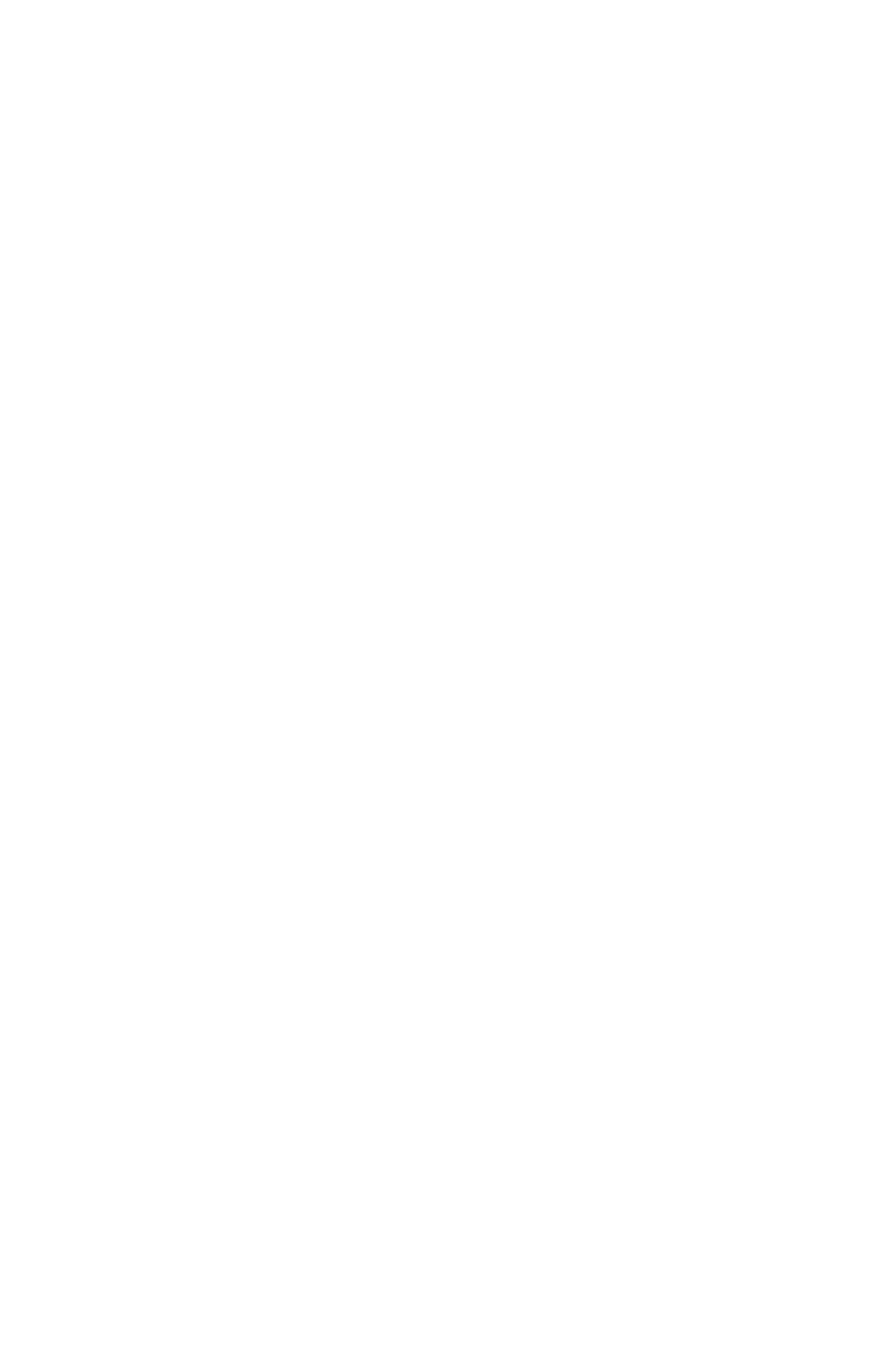Please identify the bounding box coordinates of the area that needs to be clicked to fulfill the following instruction: "Open the menu."

None